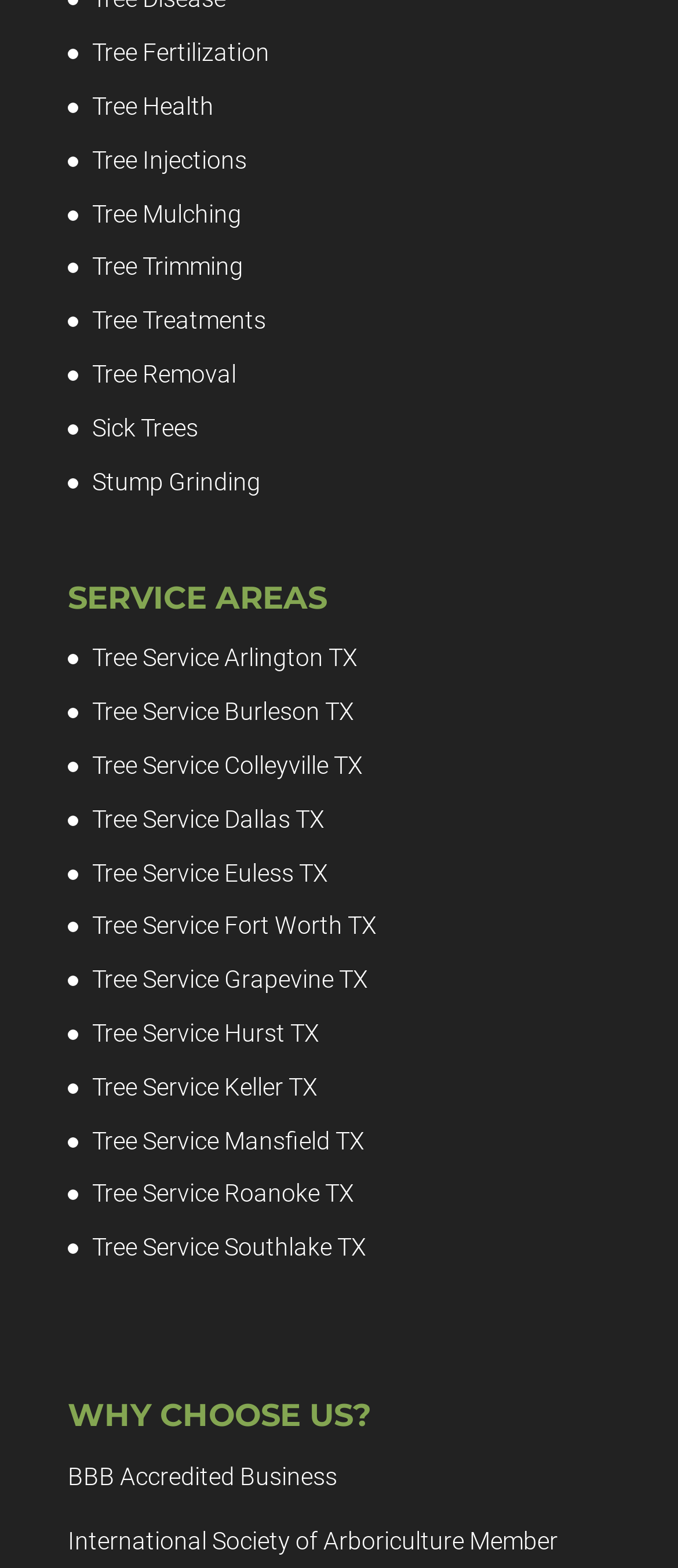Identify the bounding box coordinates for the element that needs to be clicked to fulfill this instruction: "Check International Society of Arboriculture Member". Provide the coordinates in the format of four float numbers between 0 and 1: [left, top, right, bottom].

[0.1, 0.974, 0.823, 0.992]